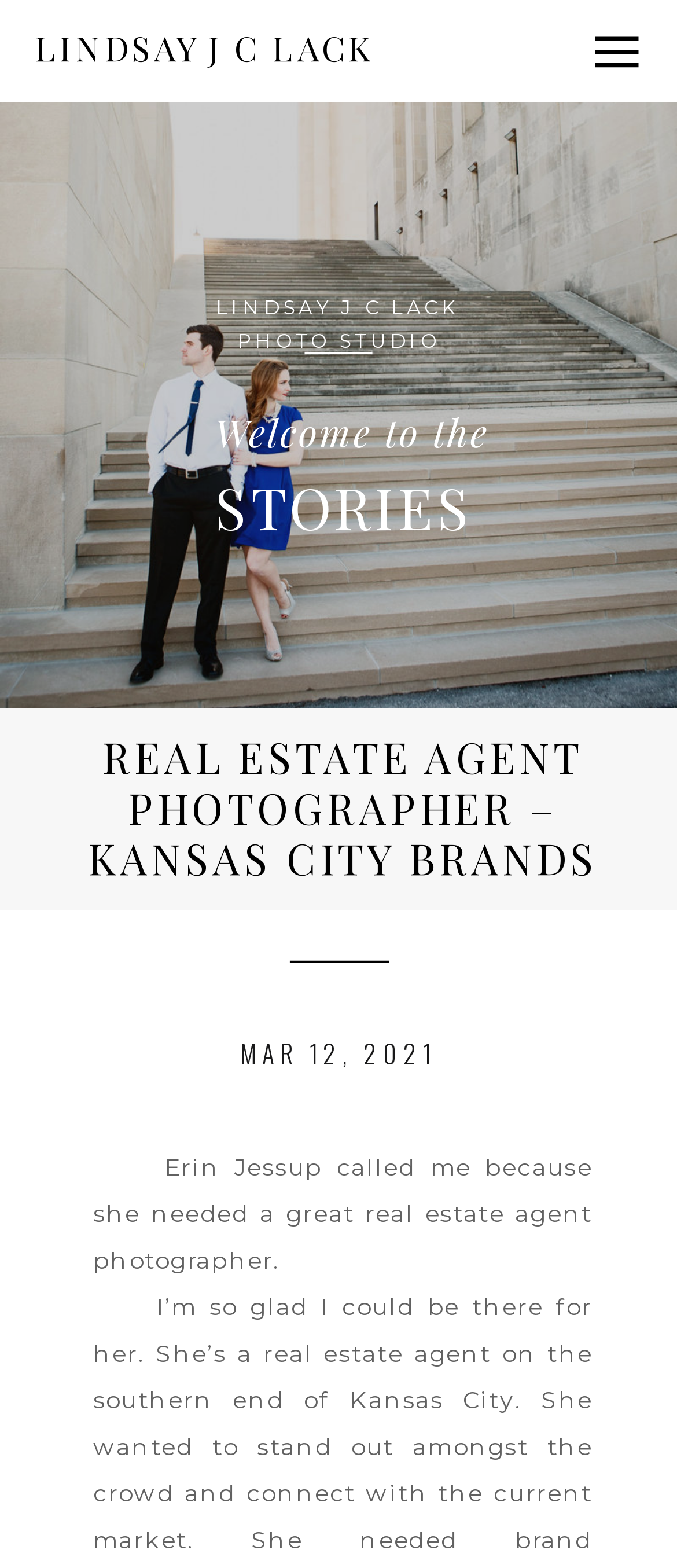Provide an in-depth caption for the webpage.

The webpage appears to be a photography studio's website, specifically showcasing a session with Erin Jessup, a real estate agent from Kansas City. At the top left, there is a link to "LINDSAY J C LACK", which is likely the photographer's name. To the right of this link, there is a small image, possibly a logo or an icon.

Below the top section, there are three headings that span across the page. The first heading, "Welcome to the", is located at the top left, followed by "LINDSAY J C LACK PHOTO STUDIO" slightly to the right. The third heading, "STORIES", is positioned at the top right corner.

Further down, there is a prominent heading that reads "REAL ESTATE AGENT PHOTOGRAPHER – KANSAS CITY BRANDS", which suggests that the webpage is focused on showcasing the photographer's work in this specific niche.

Below this heading, there is a date "MAR 12, 2021" displayed in the middle of the page. Following this, there is a paragraph of text that describes the session with Erin Jessup, stating that she needed a great real estate agent photographer. This text is positioned in the lower middle section of the page.